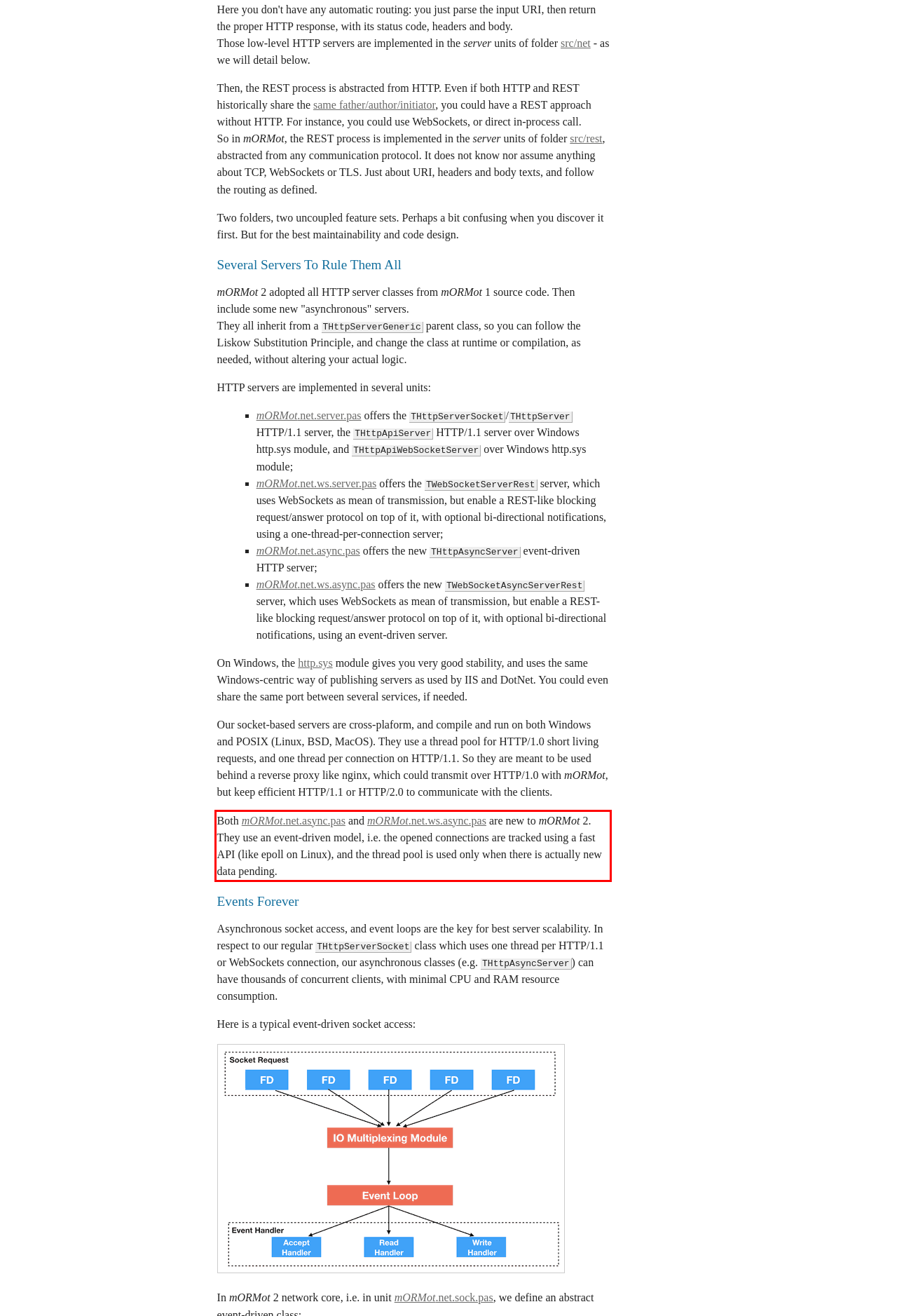Using the provided webpage screenshot, recognize the text content in the area marked by the red bounding box.

Both mORMot.net.async.pas and mORMot.net.ws.async.pas are new to mORMot 2. They use an event-driven model, i.e. the opened connections are tracked using a fast API (like epoll on Linux), and the thread pool is used only when there is actually new data pending.